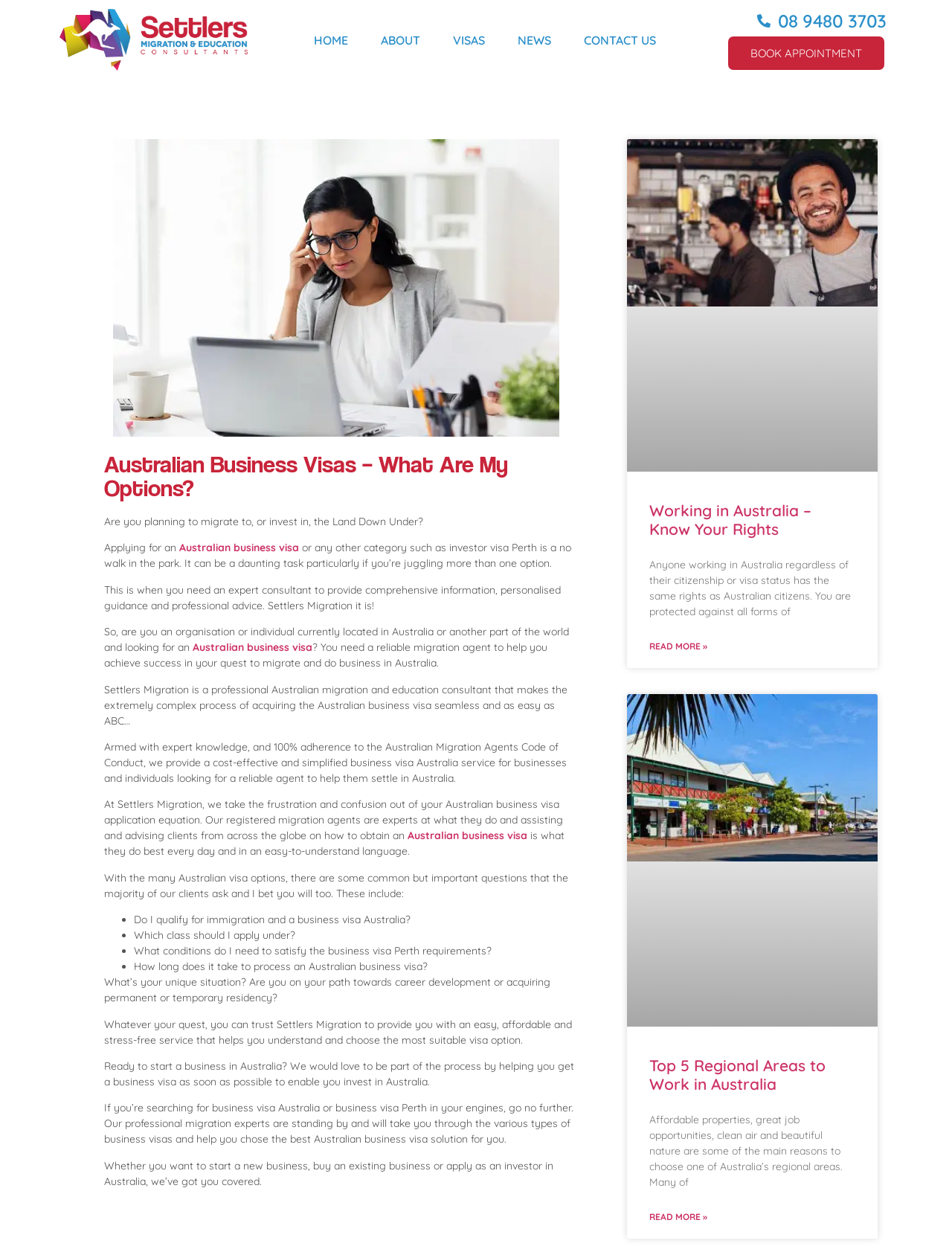Determine the bounding box coordinates of the clickable region to carry out the instruction: "Search for something".

None